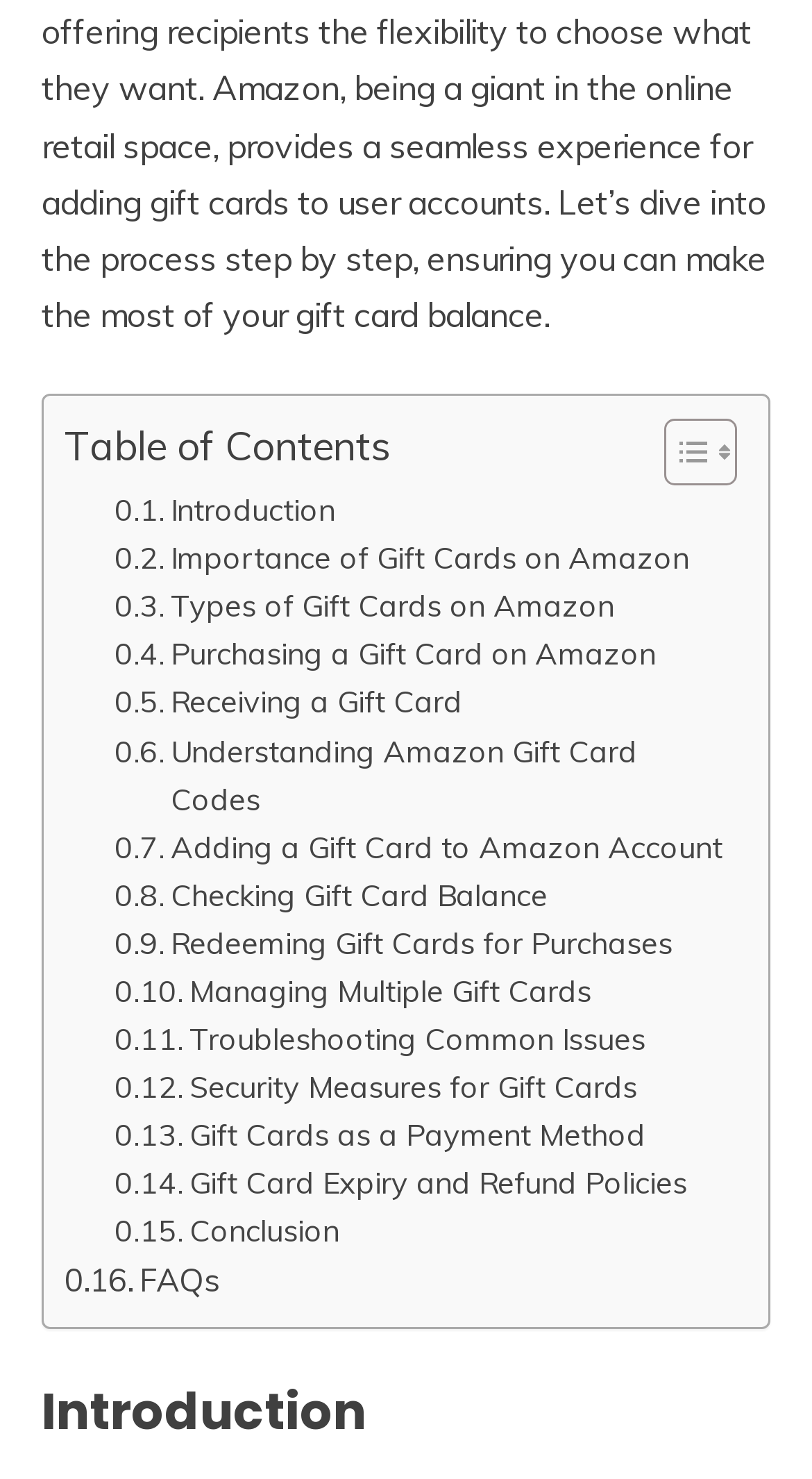Answer the question with a single word or phrase: 
What is the last link in the table of contents?

. Conclusion